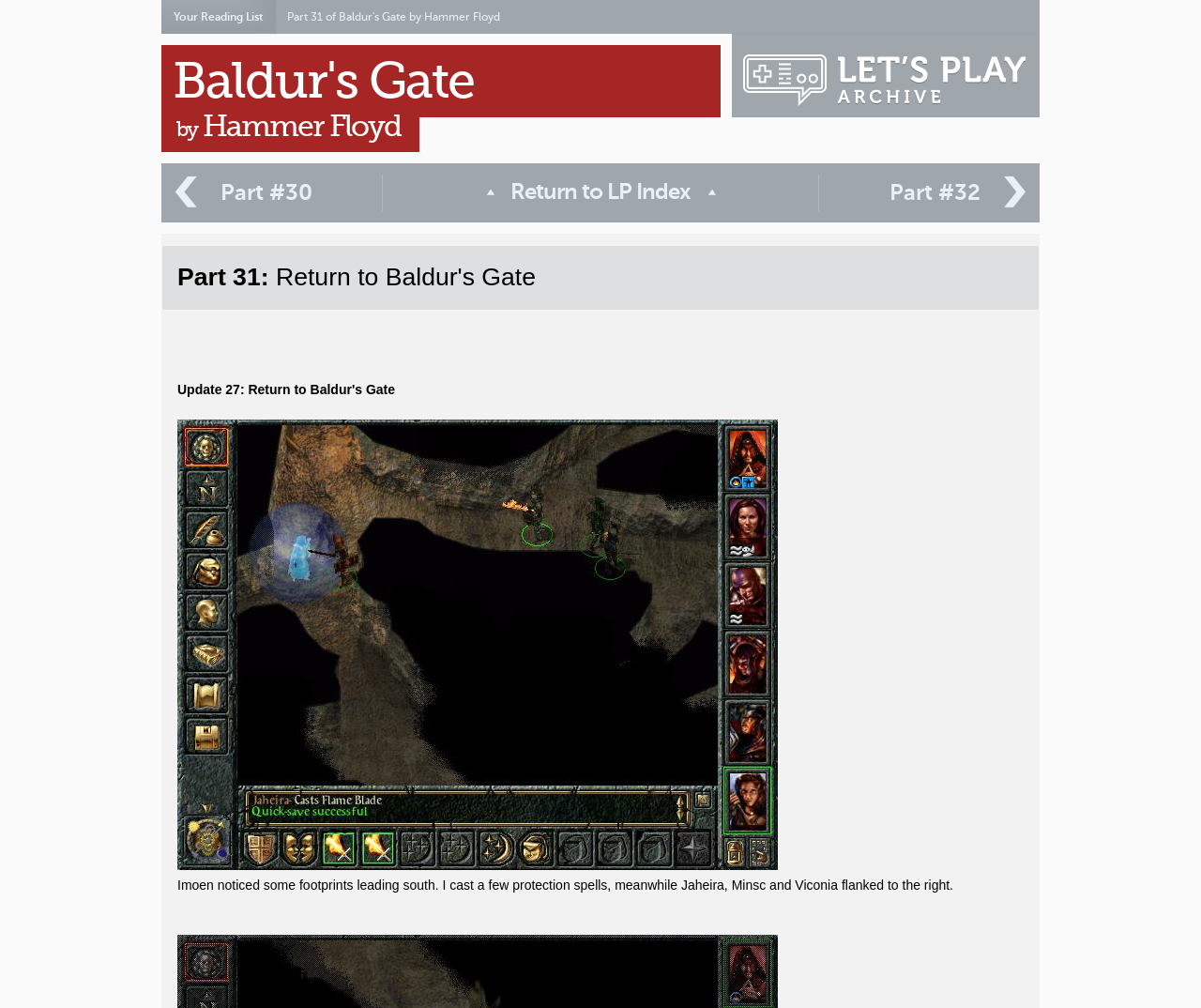Give a one-word or one-phrase response to the question:
What is the name of the Let's Play series?

Baldur's Gate